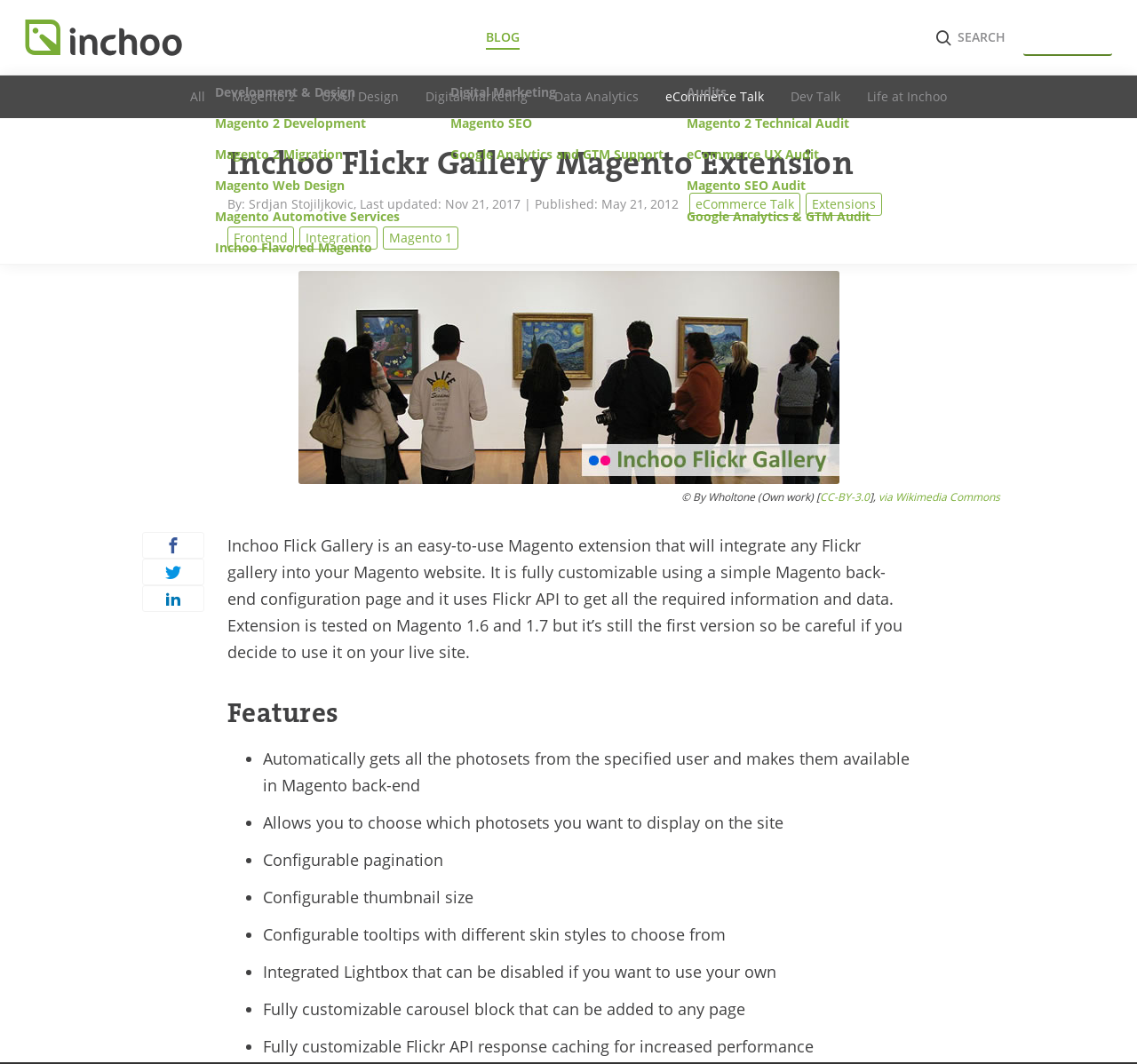Please identify the bounding box coordinates of the clickable area that will fulfill the following instruction: "View the 'Magento 2 Development' service". The coordinates should be in the format of four float numbers between 0 and 1, i.e., [left, top, right, bottom].

[0.189, 0.117, 0.396, 0.146]